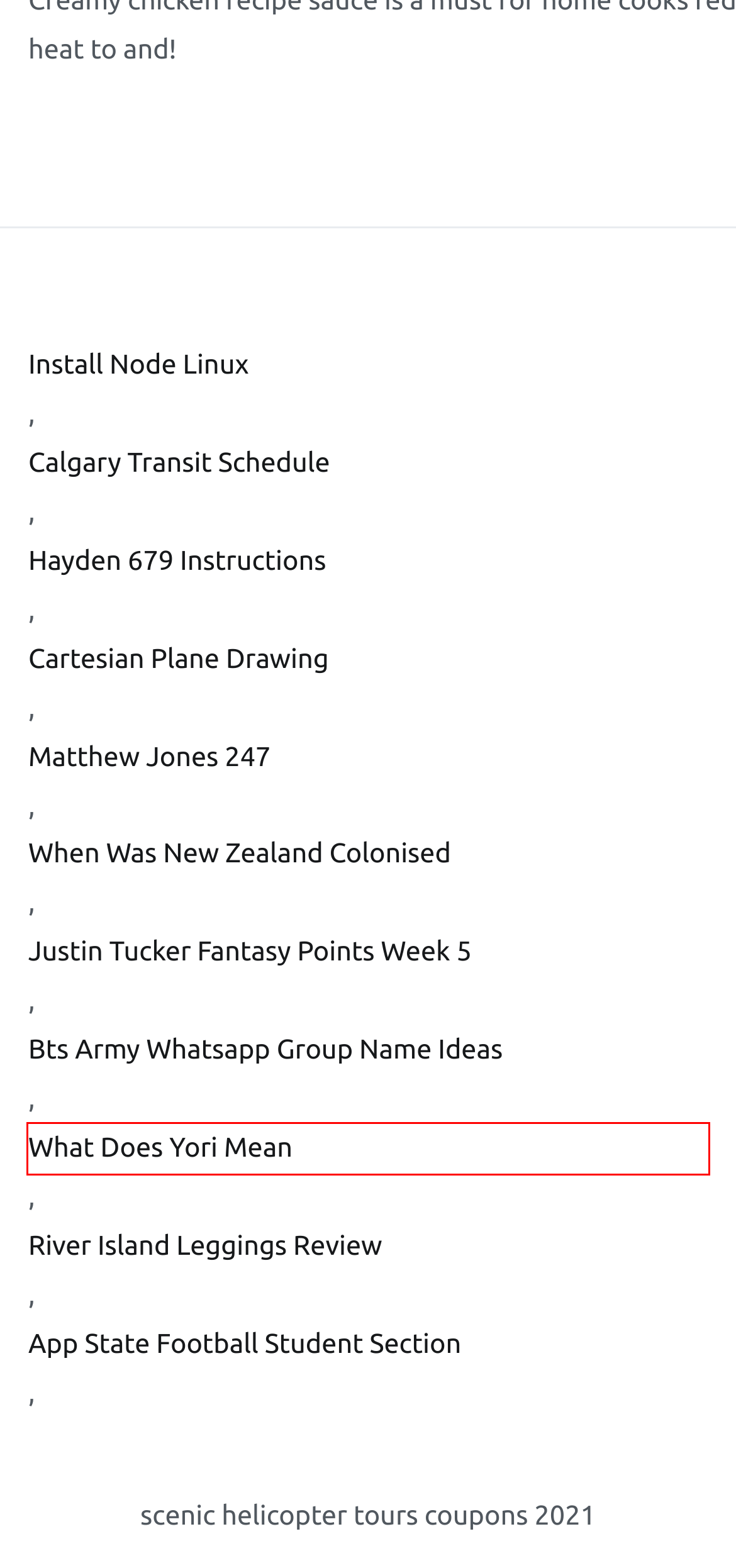You are given a screenshot depicting a webpage with a red bounding box around a UI element. Select the description that best corresponds to the new webpage after clicking the selected element. Here are the choices:
A. what does yori mean
B. justin tucker fantasy points week 5
C. when was new zealand colonised
D. matthew jones 247
E. install node linux
F. app state football student section
G. calgary transit schedule
H. bts army whatsapp group name ideas

A